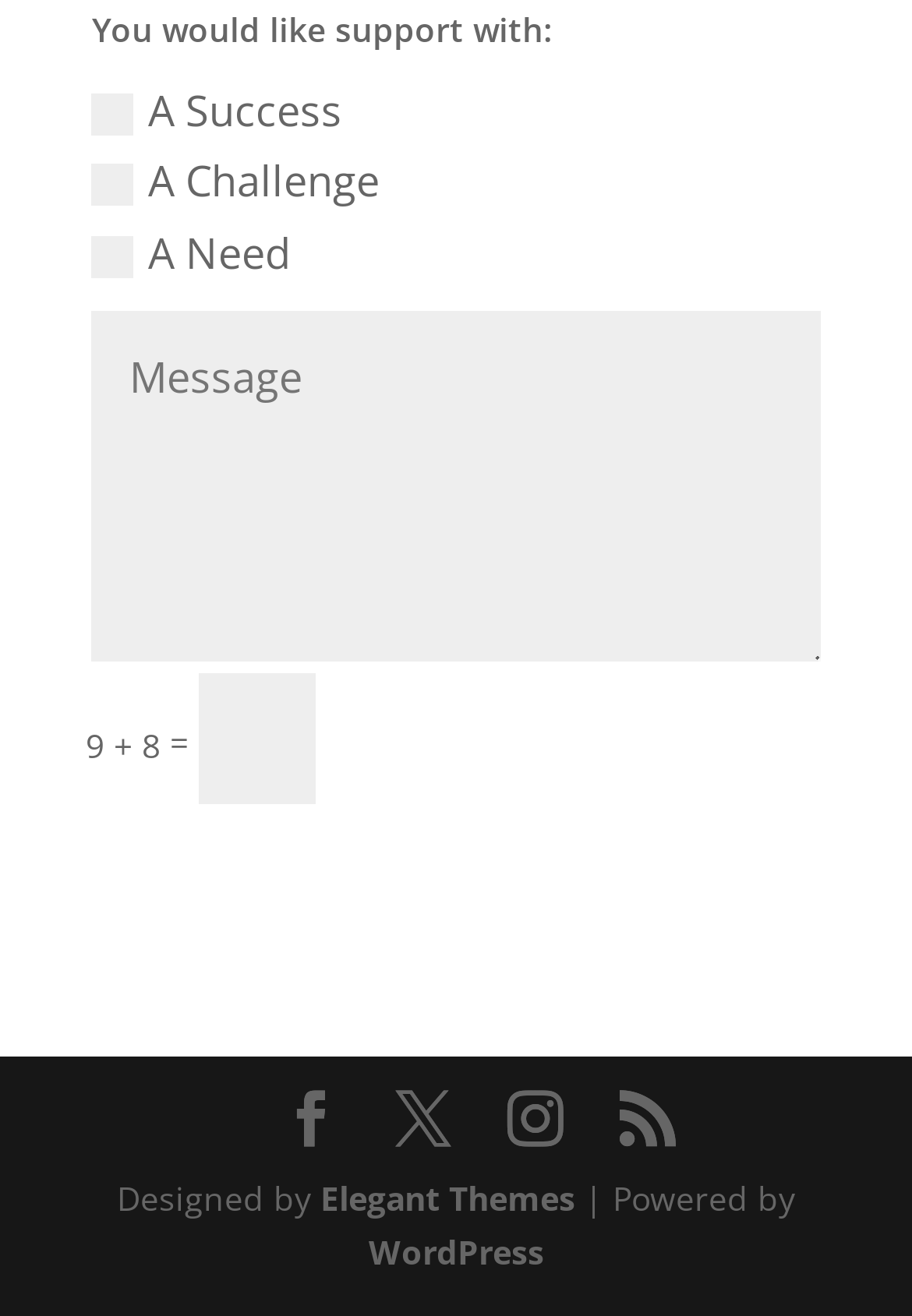Determine the bounding box coordinates for the element that should be clicked to follow this instruction: "Visit WordPress". The coordinates should be given as four float numbers between 0 and 1, in the format [left, top, right, bottom].

[0.404, 0.935, 0.596, 0.969]